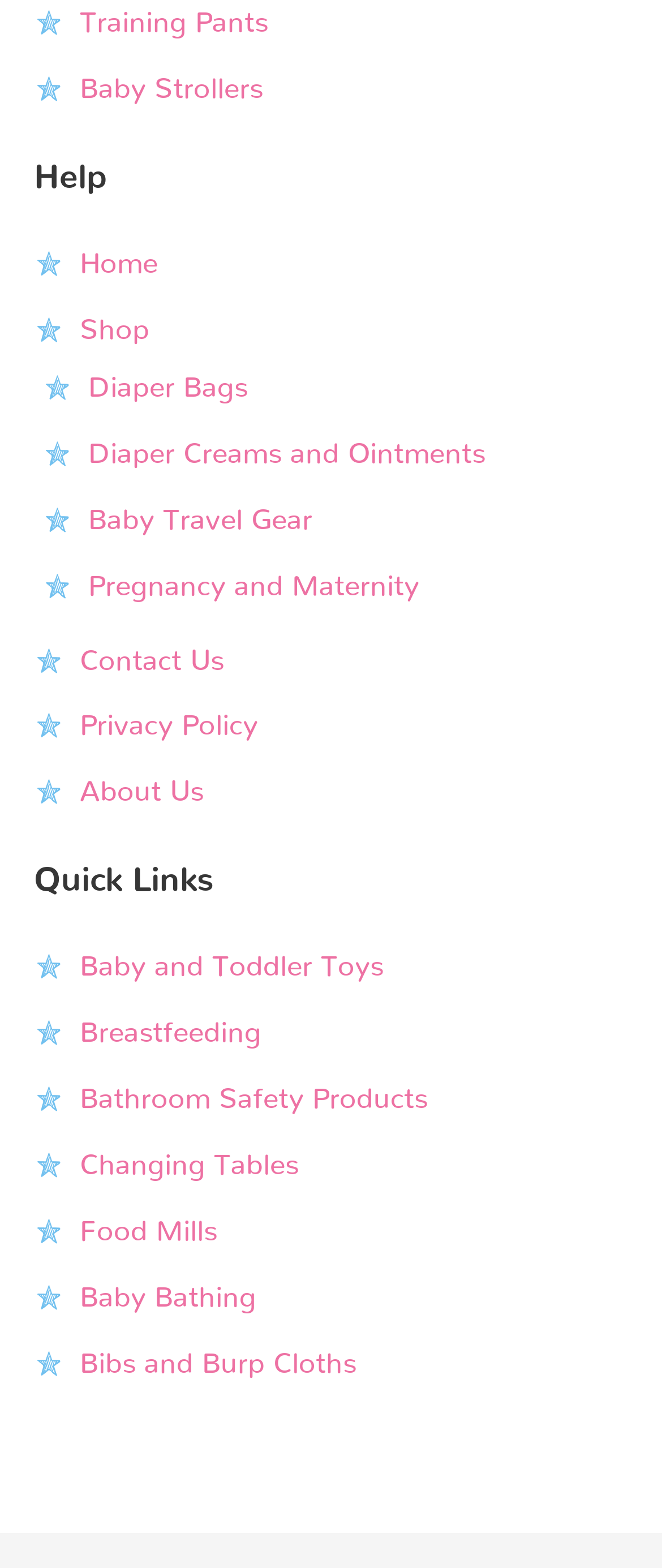Please determine the bounding box coordinates of the element to click in order to execute the following instruction: "Contact Us". The coordinates should be four float numbers between 0 and 1, specified as [left, top, right, bottom].

[0.121, 0.412, 0.338, 0.43]